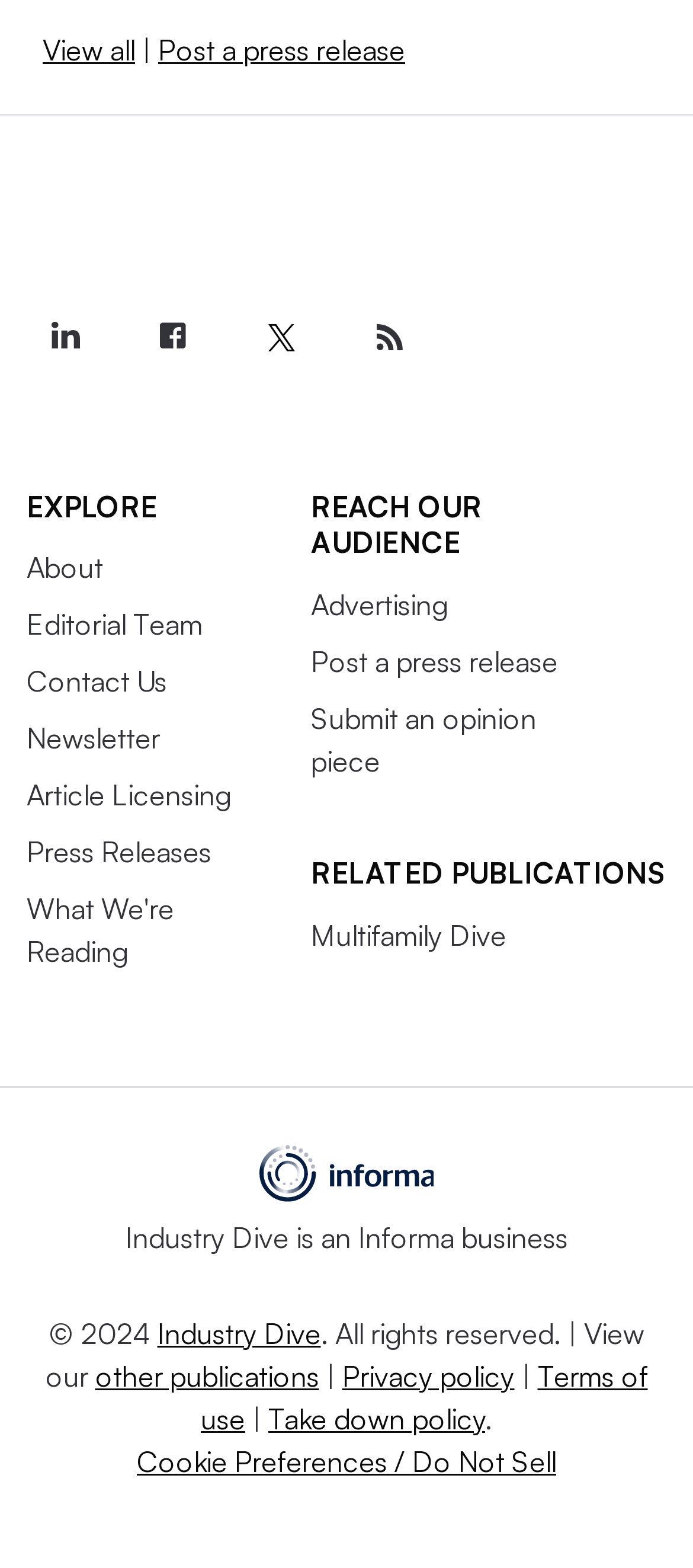Please find the bounding box coordinates of the section that needs to be clicked to achieve this instruction: "View all press release items".

[0.062, 0.02, 0.195, 0.043]